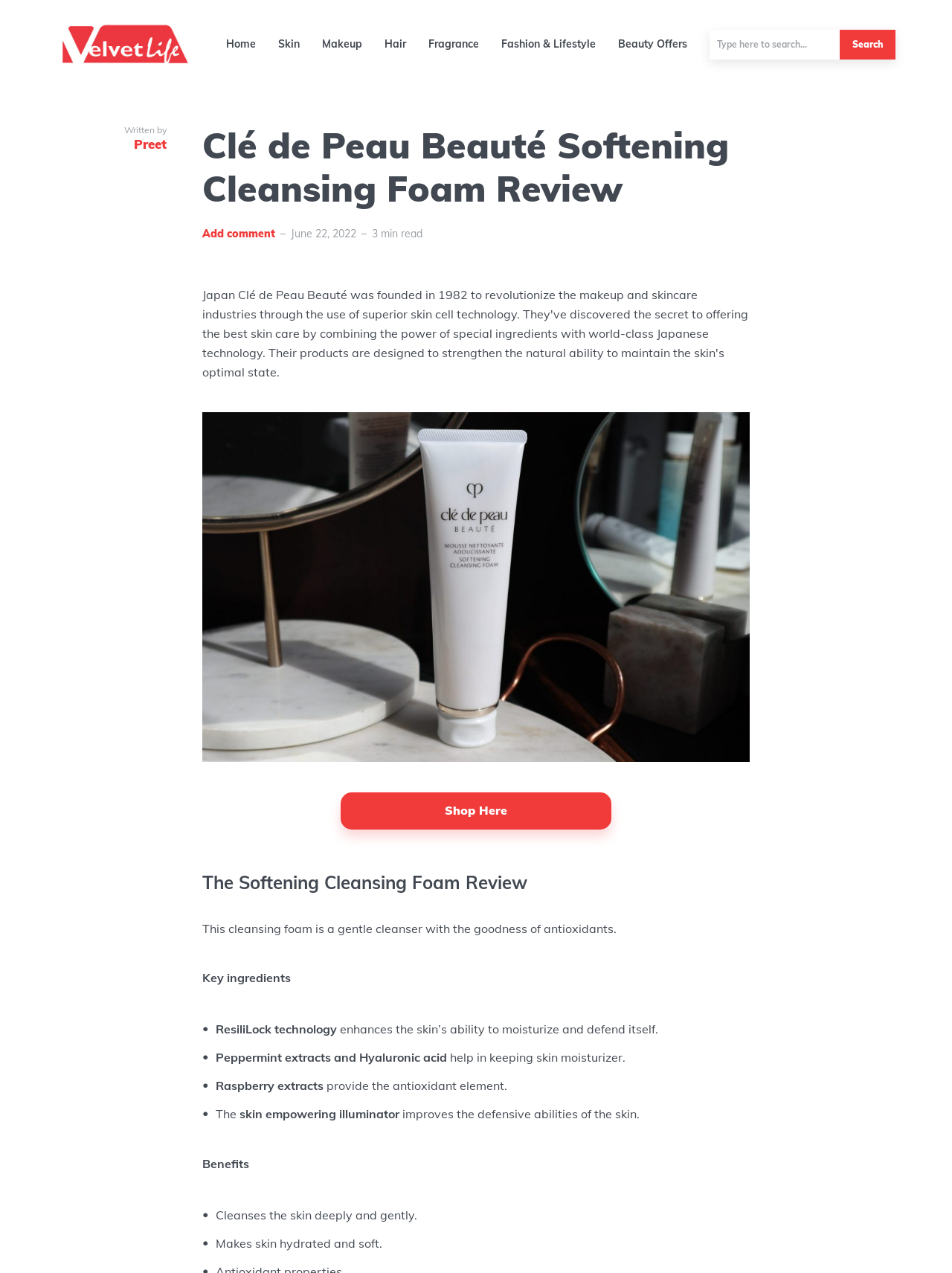Using the description: "Chaos Marmoset", determine the UI element's bounding box coordinates. Ensure the coordinates are in the format of four float numbers between 0 and 1, i.e., [left, top, right, bottom].

None